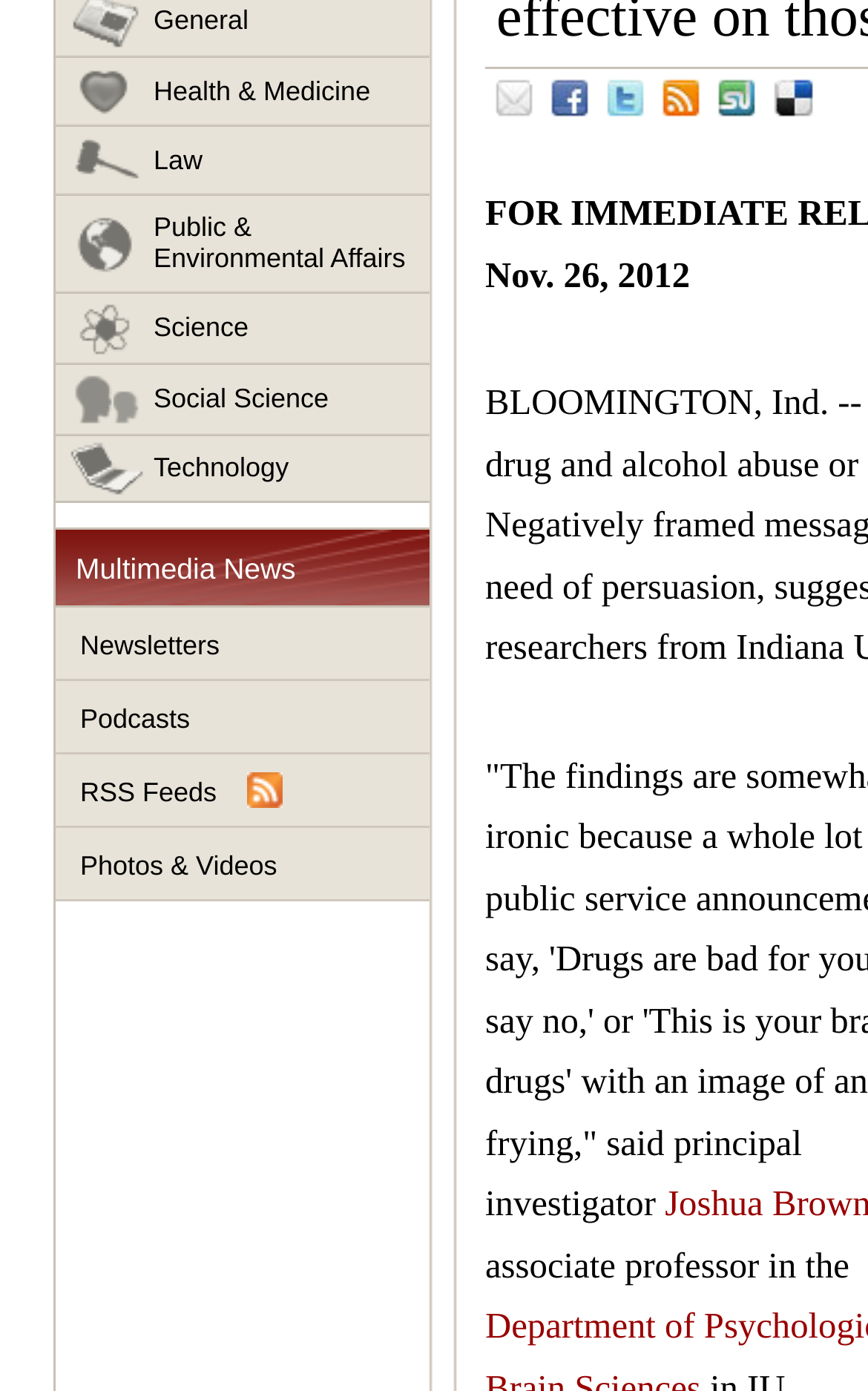Based on the element description: "Public & Environmental Affairs", identify the UI element and provide its bounding box coordinates. Use four float numbers between 0 and 1, [left, top, right, bottom].

[0.064, 0.141, 0.495, 0.211]